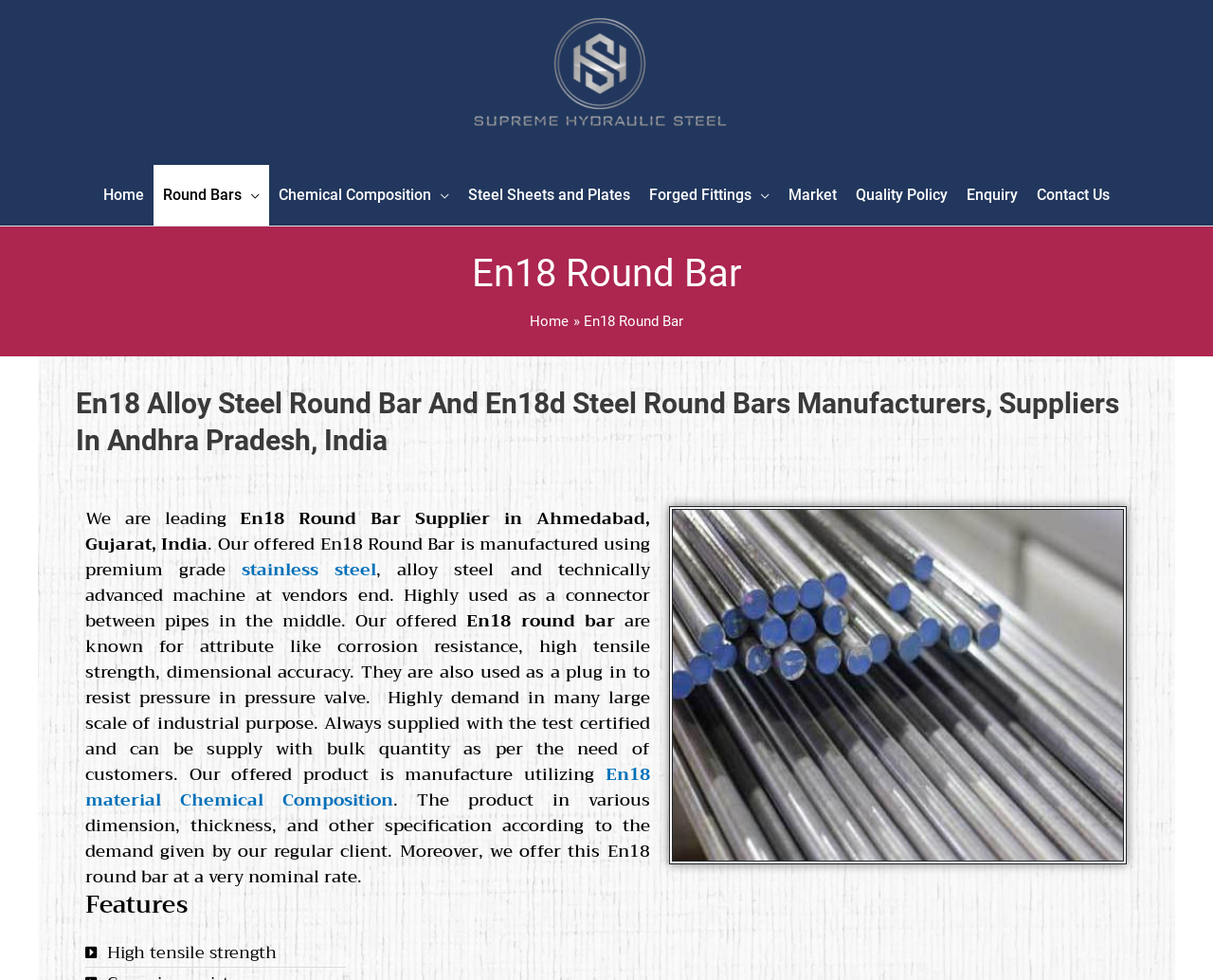What is the material used to manufacture En18 Round Bar?
Using the image provided, answer with just one word or phrase.

Stainless steel